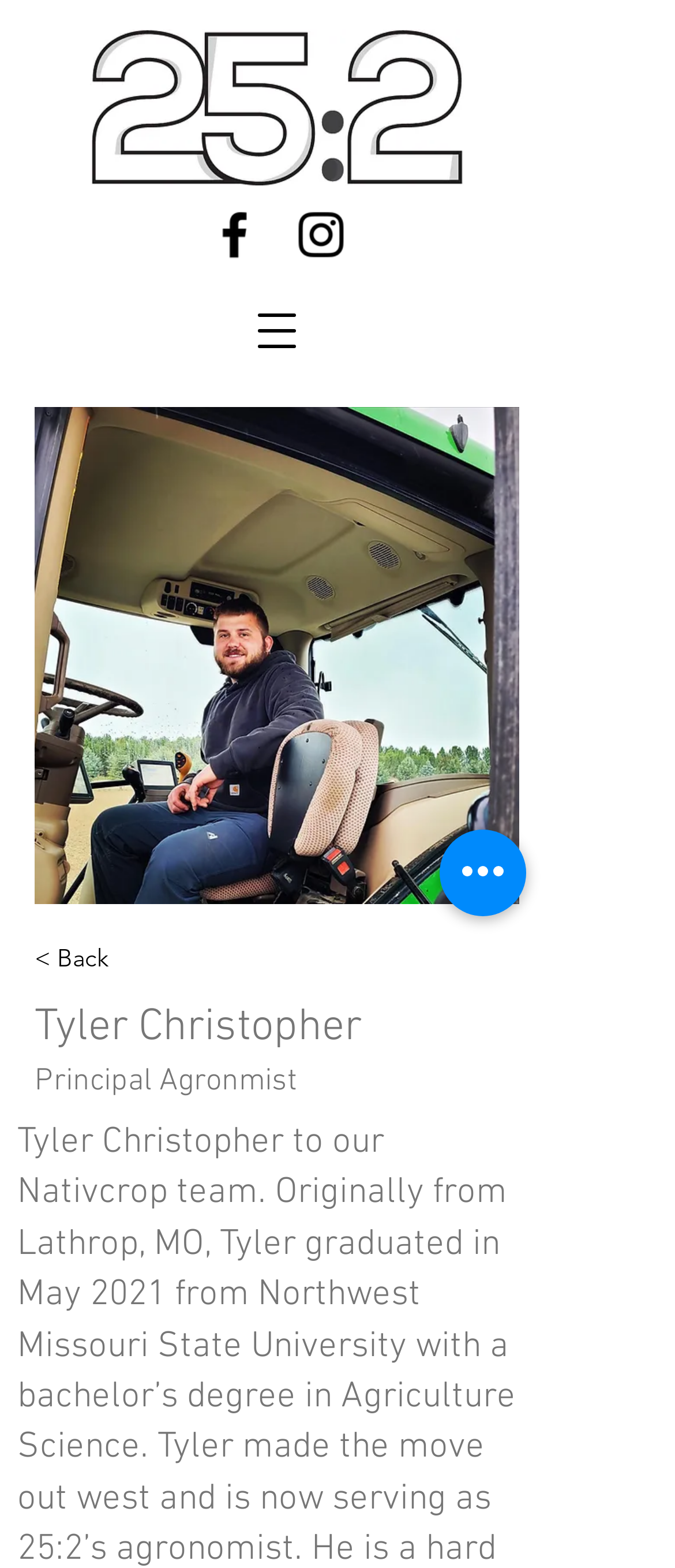Use one word or a short phrase to answer the question provided: 
What is the job title of the person?

Principal Agronmist